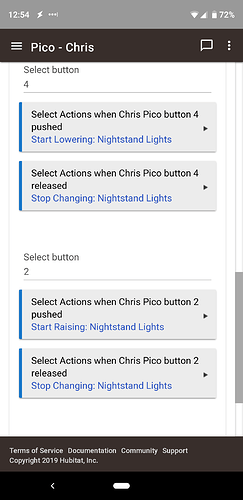How many sections are there in the interface?
Can you give a detailed and elaborate answer to the question?

The interface is divided into two sections, one for button 4 and the other for button 2, each with its own set of options for controlling the nightstand lights.